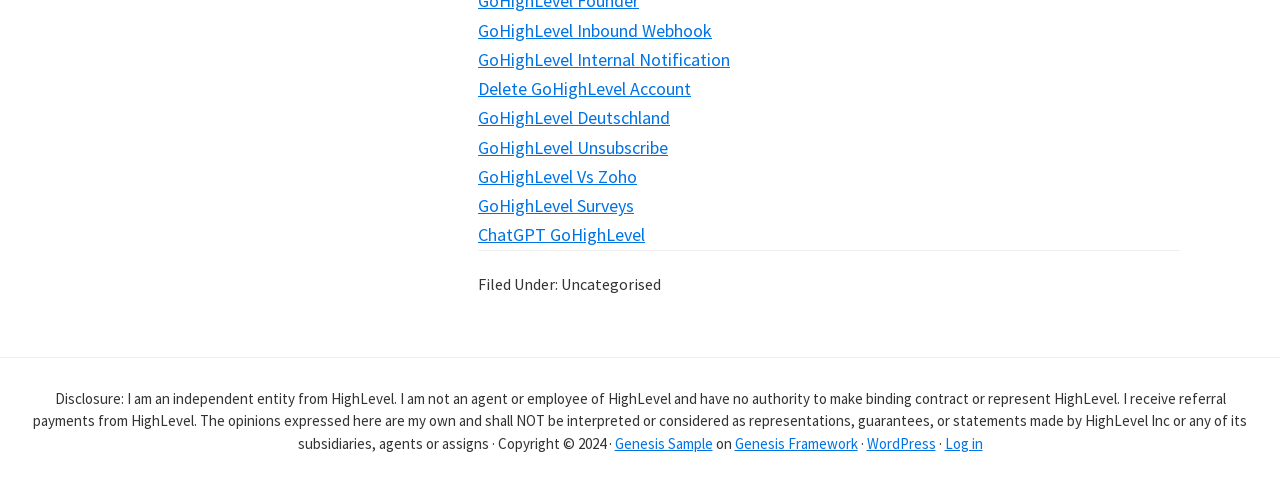How many text elements are in the footer?
Answer the question with detailed information derived from the image.

I examined the footer section of the webpage and found two text elements: 'Filed Under: Uncategorised' and the copyright information.